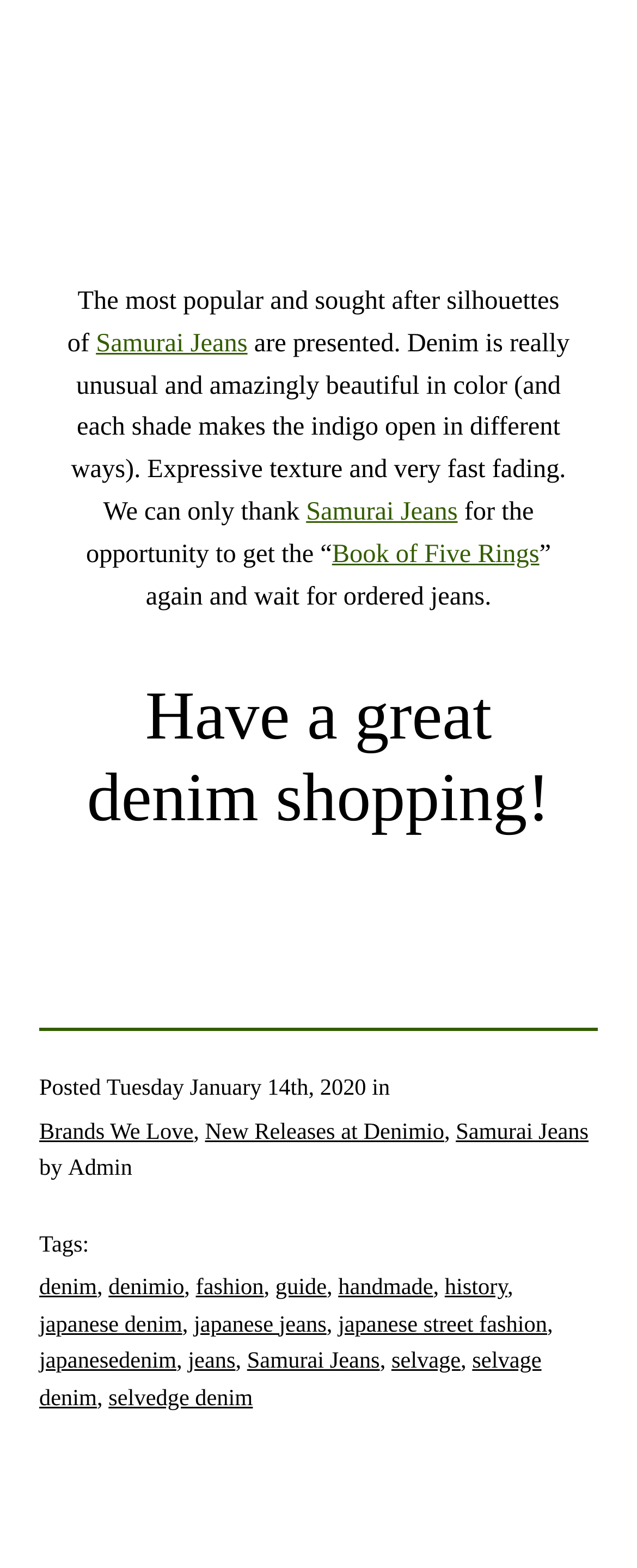Determine the bounding box coordinates of the region that needs to be clicked to achieve the task: "Read the article posted on Tuesday January 14th, 2020".

[0.167, 0.686, 0.575, 0.703]